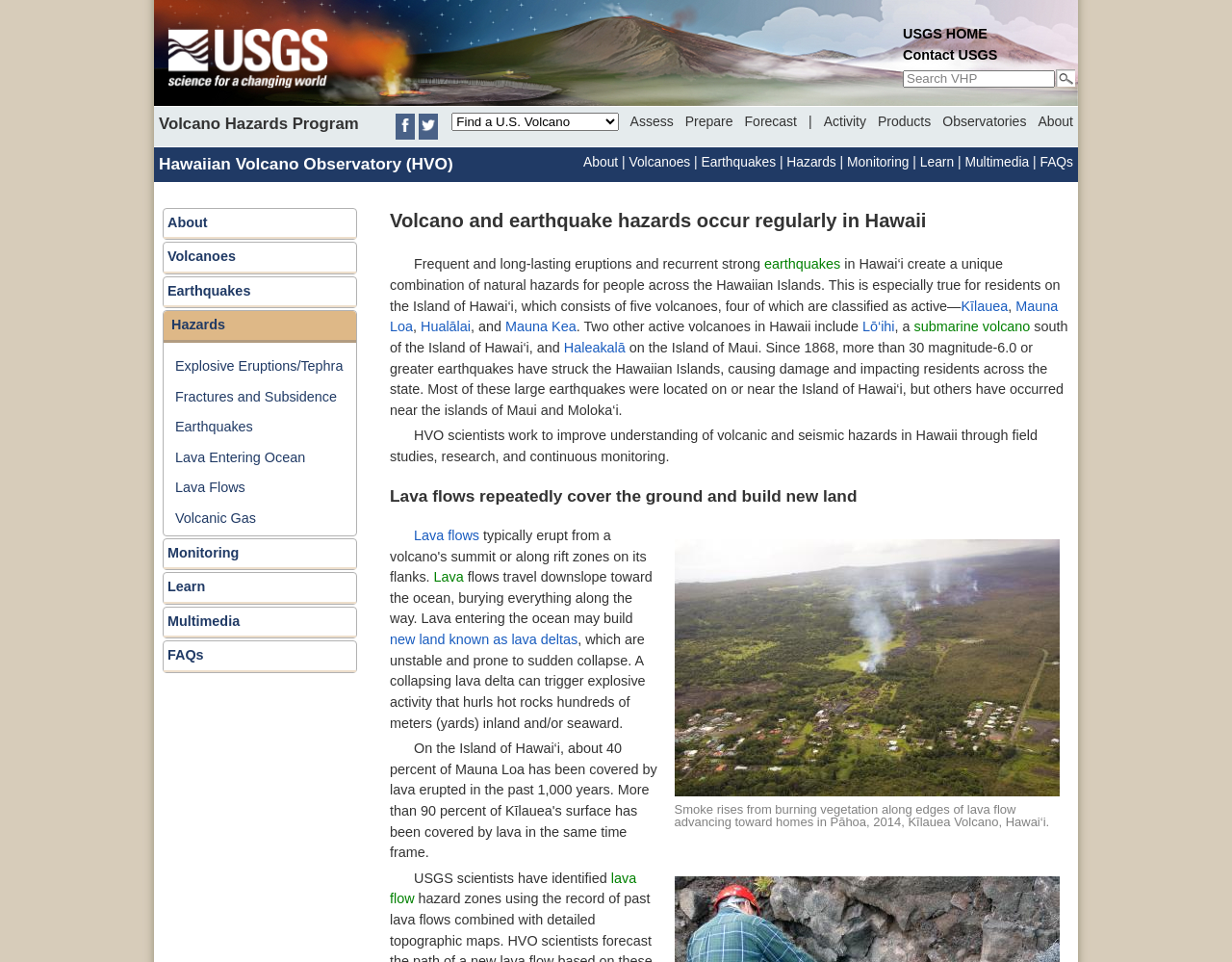Locate and provide the bounding box coordinates for the HTML element that matches this description: "Volcano Hazards Program".

[0.129, 0.119, 0.291, 0.138]